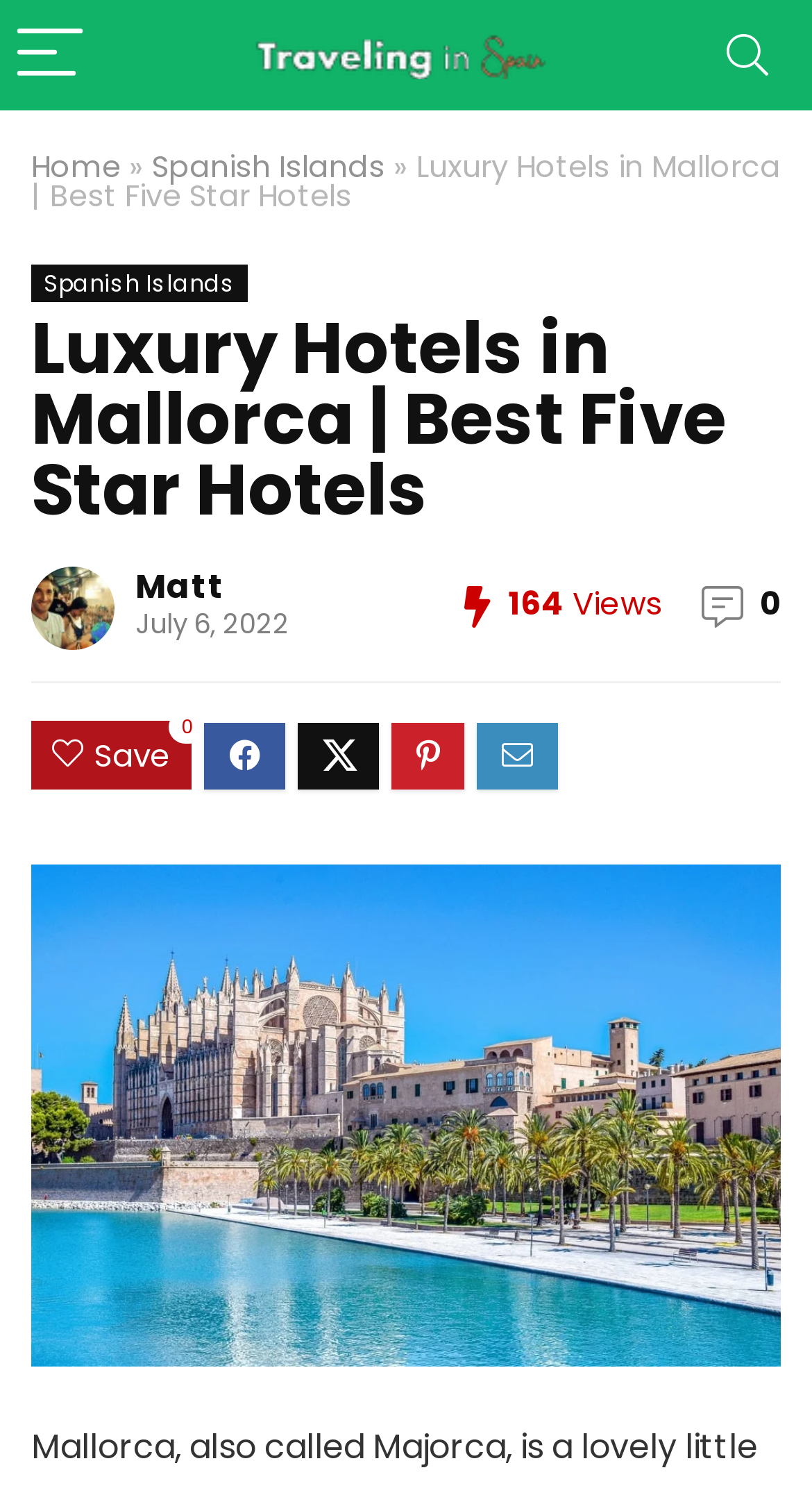From the screenshot, find the bounding box of the UI element matching this description: "aria-label="Menu"". Supply the bounding box coordinates in the form [left, top, right, bottom], each a float between 0 and 1.

[0.0, 0.0, 0.123, 0.074]